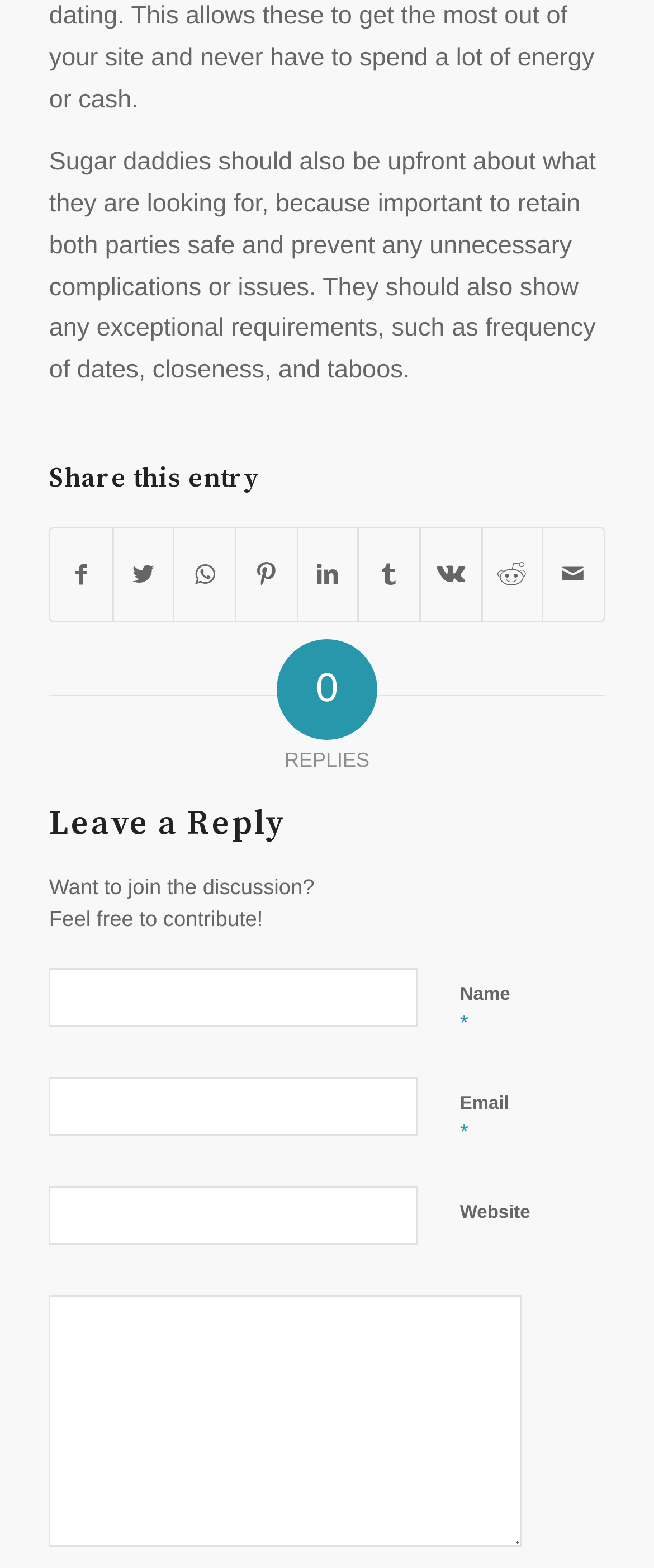Using the element description name="comment", predict the bounding box coordinates for the UI element. Provide the coordinates in (top-left x, top-left y, bottom-right x, bottom-right y) format with values ranging from 0 to 1.

[0.075, 0.826, 0.797, 0.986]